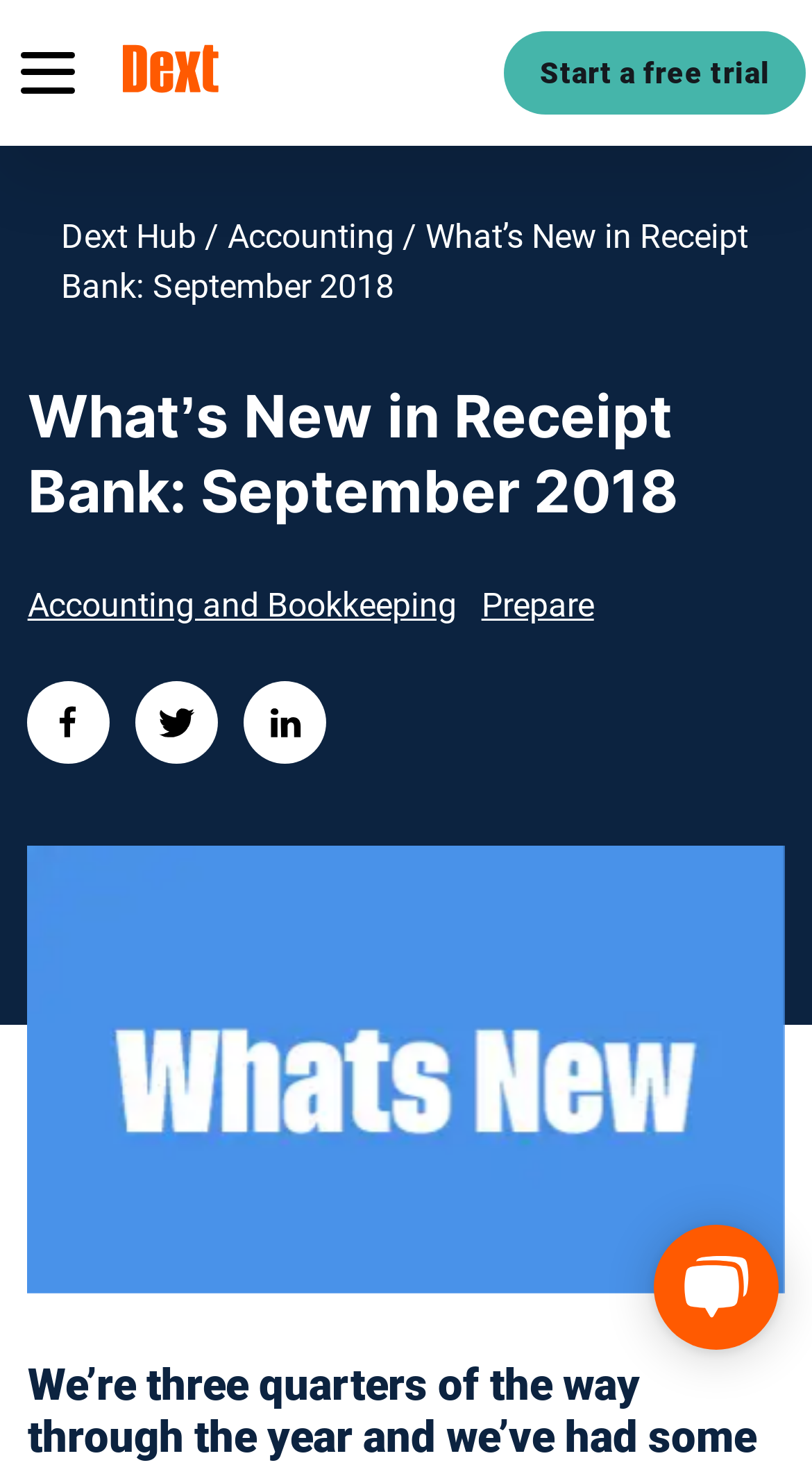Please reply to the following question using a single word or phrase: 
How many social media buttons are present?

3